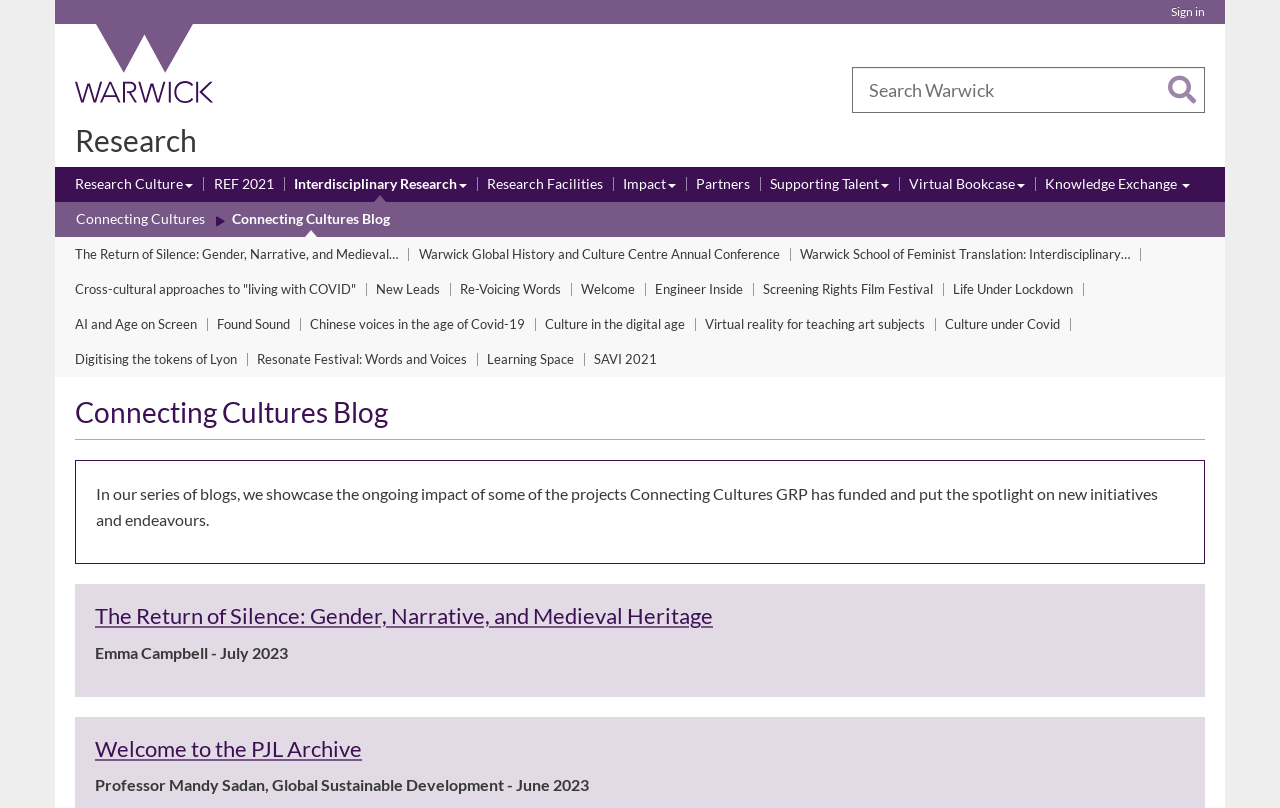Locate the bounding box coordinates of the element that needs to be clicked to carry out the instruction: "Read Research Culture". The coordinates should be given as four float numbers ranging from 0 to 1, i.e., [left, top, right, bottom].

[0.059, 0.215, 0.151, 0.242]